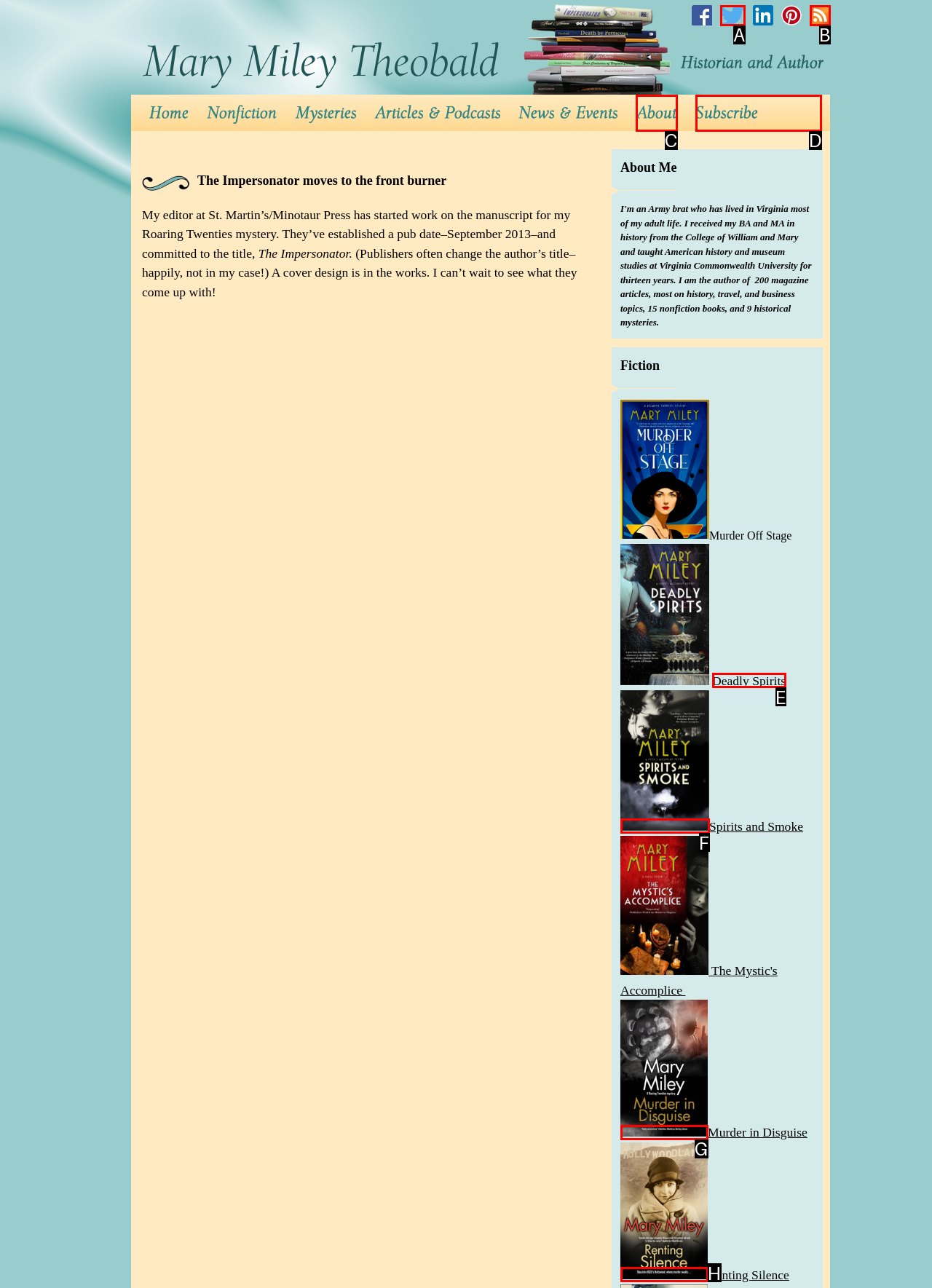Determine which option matches the element description: follow me on twitter
Answer using the letter of the correct option.

A